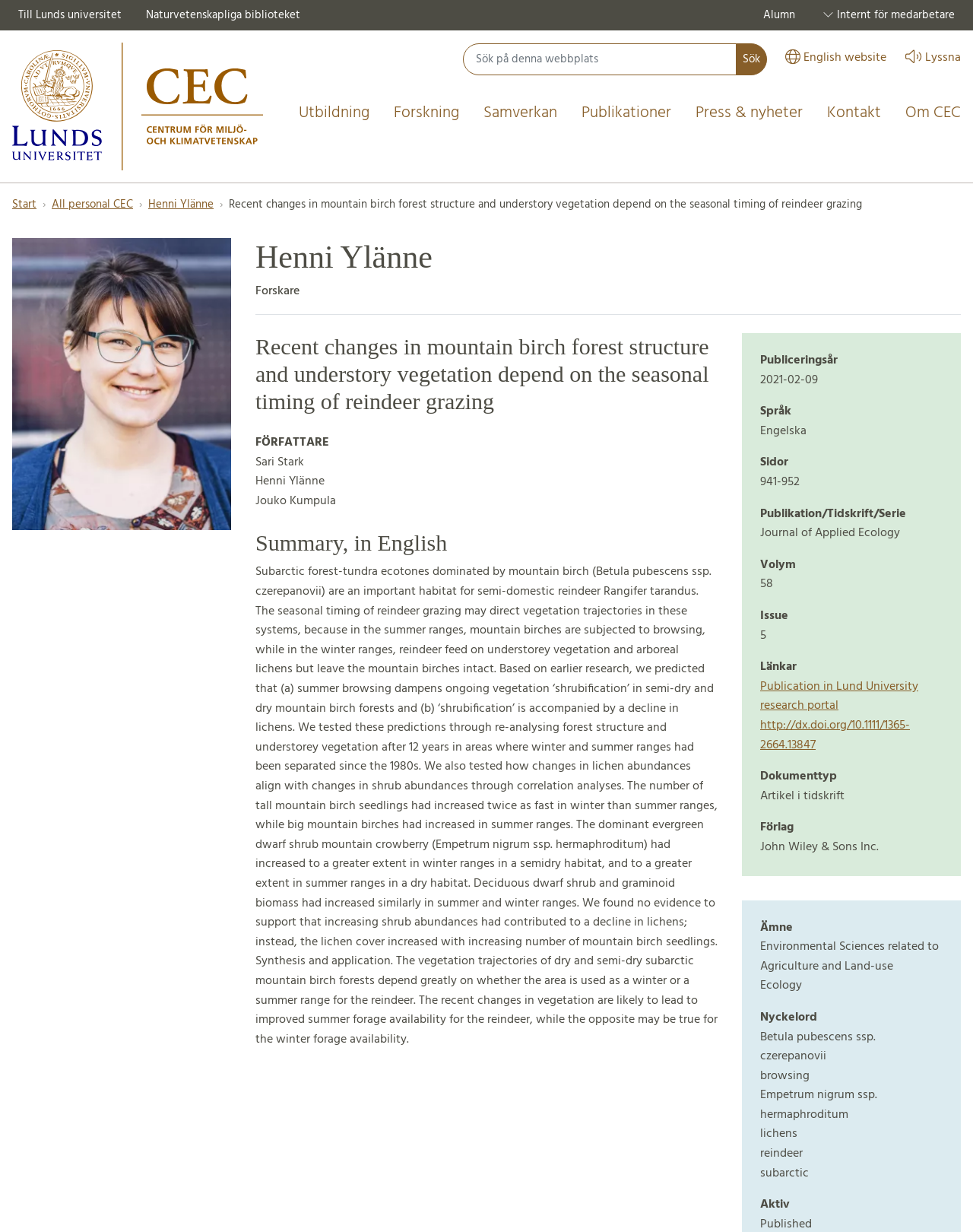Can you find the bounding box coordinates of the area I should click to execute the following instruction: "View Henni Ylänne's profile"?

[0.152, 0.159, 0.22, 0.174]